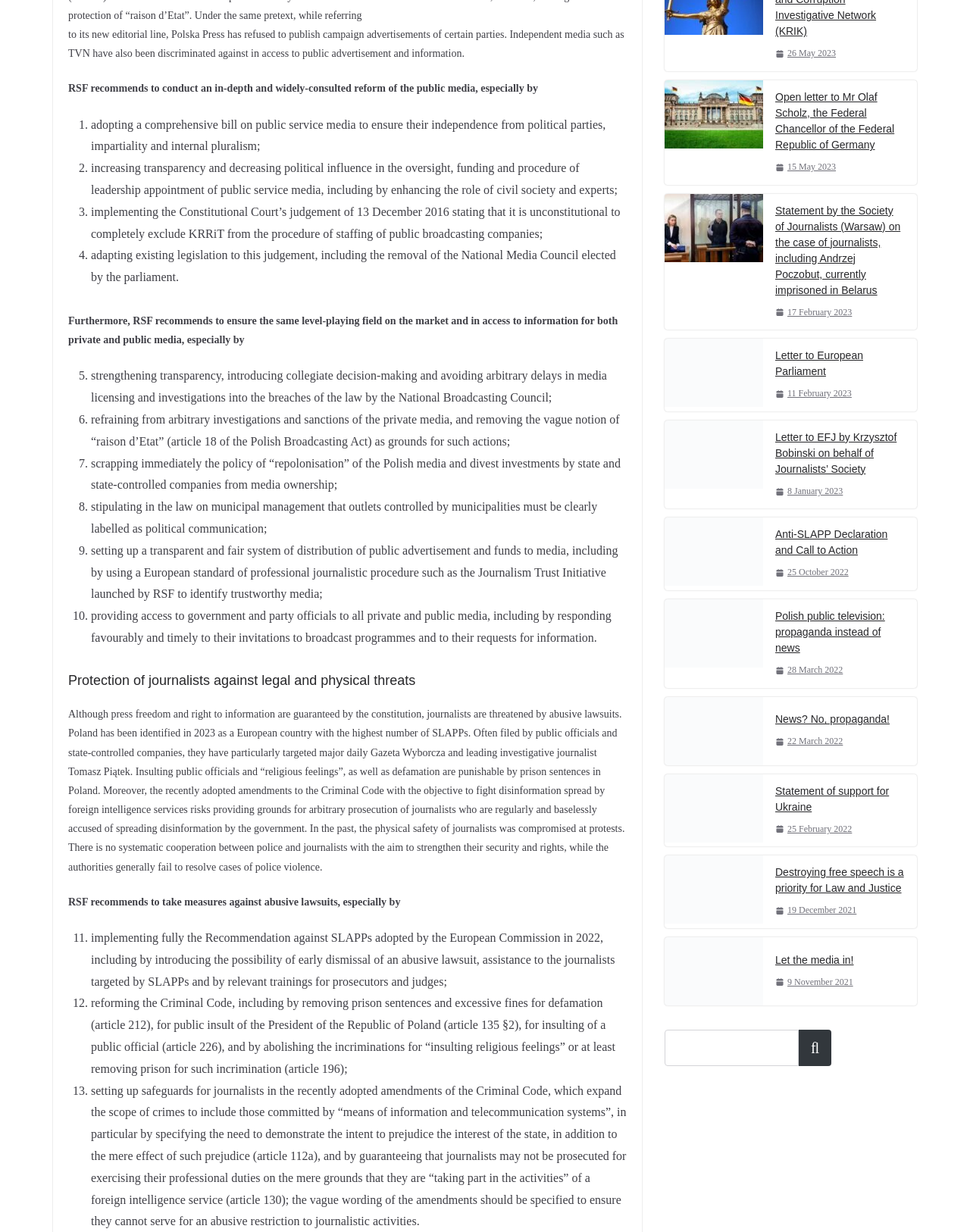Please identify the bounding box coordinates of the area that needs to be clicked to follow this instruction: "Check the European ANTI-SLAPP Conference".

[0.685, 0.42, 0.787, 0.479]